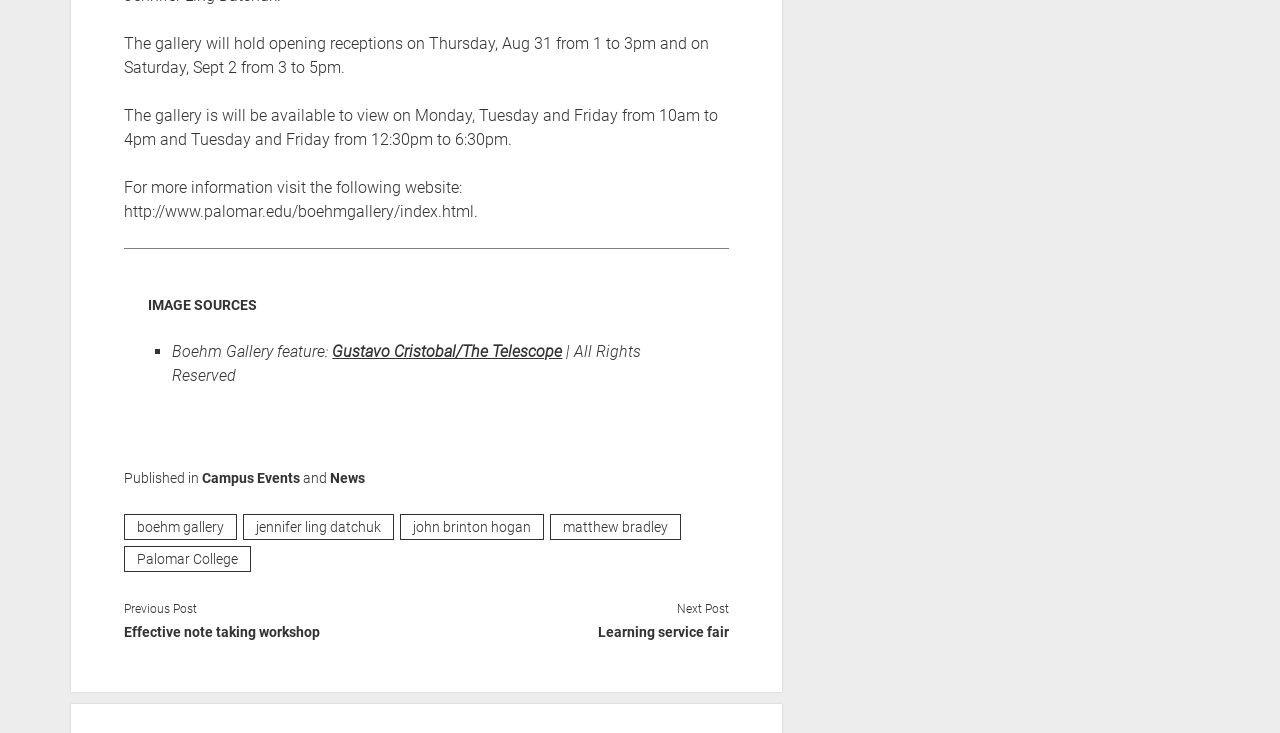What is the URL for more information about the gallery?
Using the image, elaborate on the answer with as much detail as possible.

The answer can be found in the third StaticText element, which provides the URL 'http://www.palomar.edu/boehmgallery/index.html' for more information about the gallery.